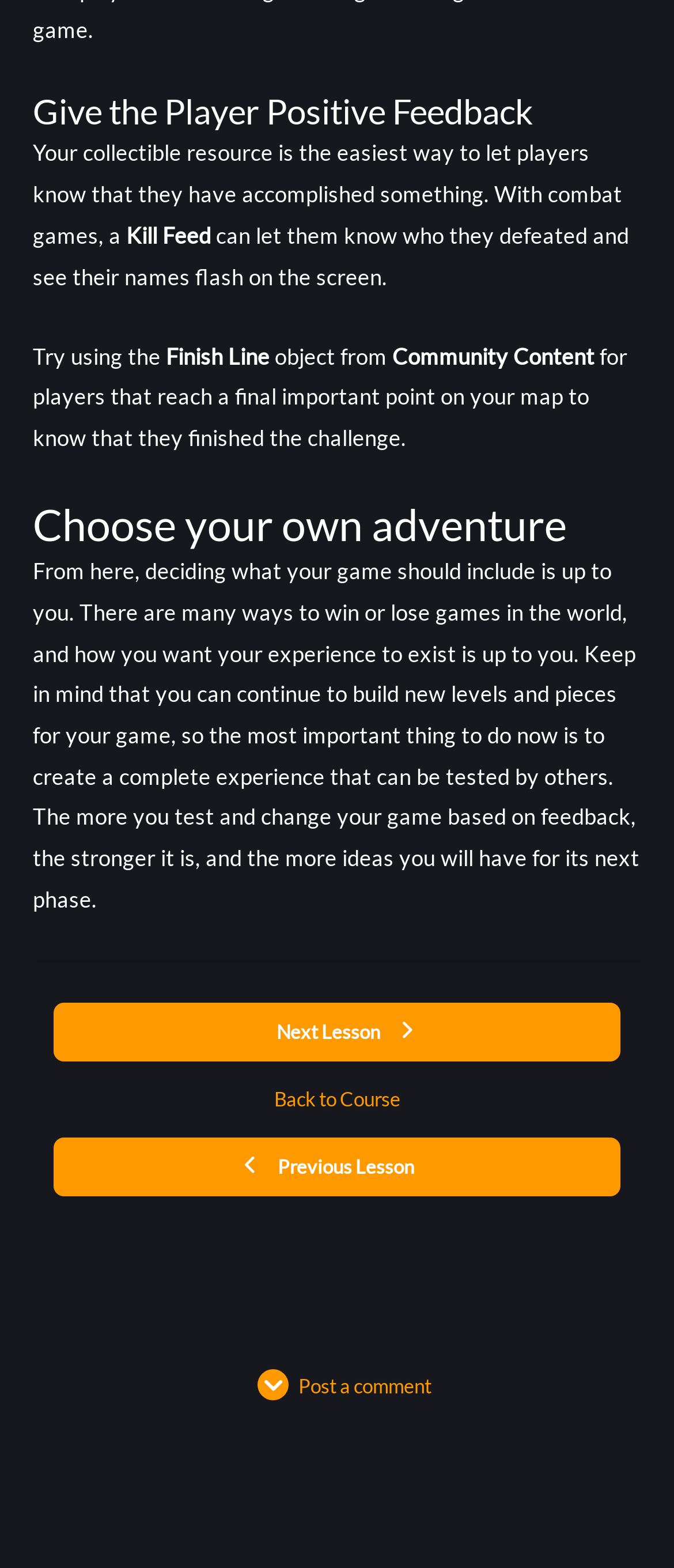What is the purpose of a collectible resource?
Utilize the image to construct a detailed and well-explained answer.

According to the webpage, a collectible resource is the easiest way to let players know that they have accomplished something. This is mentioned in the first paragraph of the webpage.